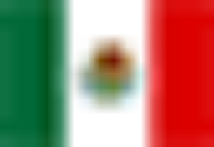Refer to the screenshot and give an in-depth answer to this question: What does the white color of the flag symbolize?

The caption explains that the vibrant colors of the flag have significant meanings, and the white color specifically symbolizes purity and unity, which are important values in Mexico's cultural identity and history.